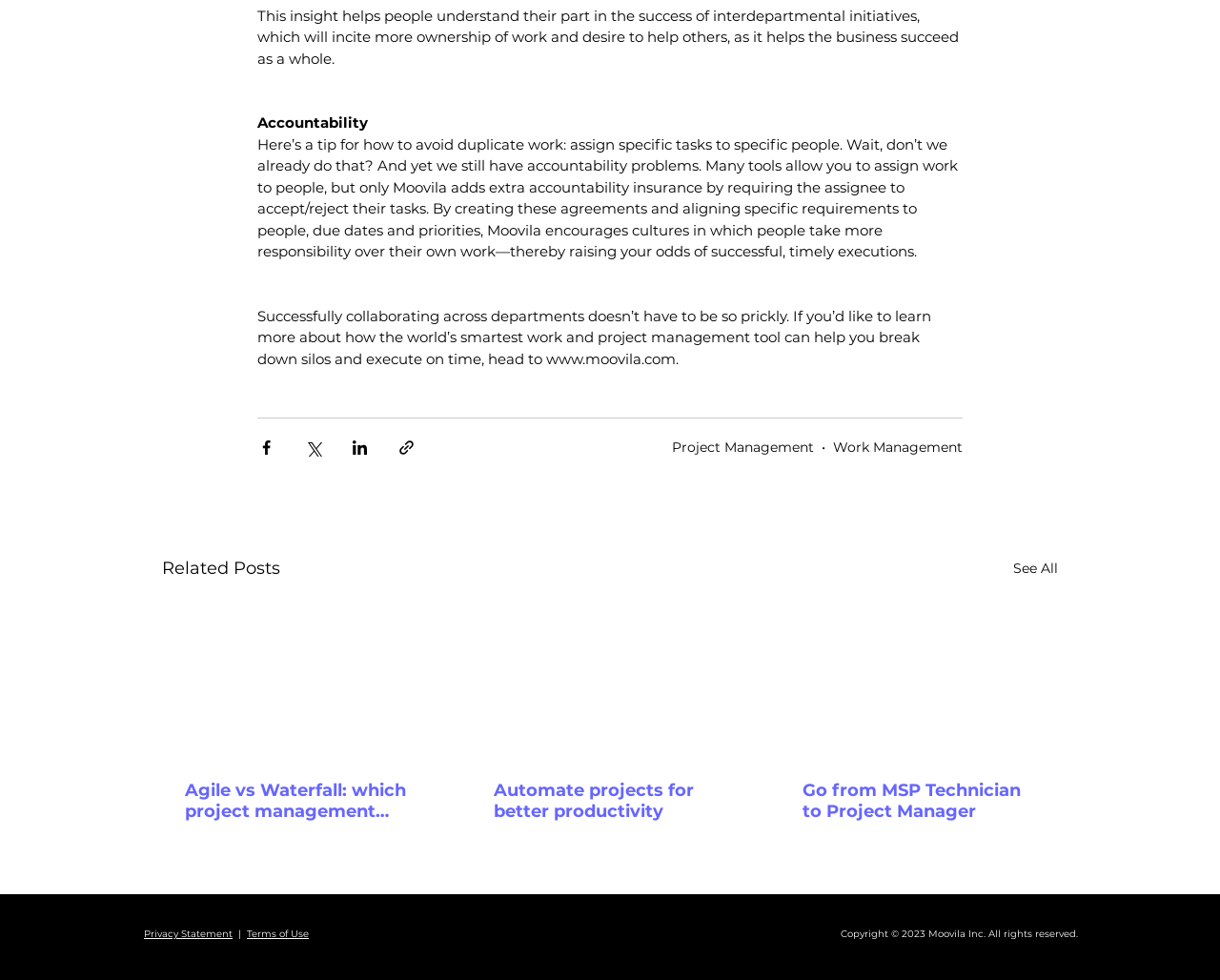How many social media sharing options are available?
Provide a concise answer using a single word or phrase based on the image.

4